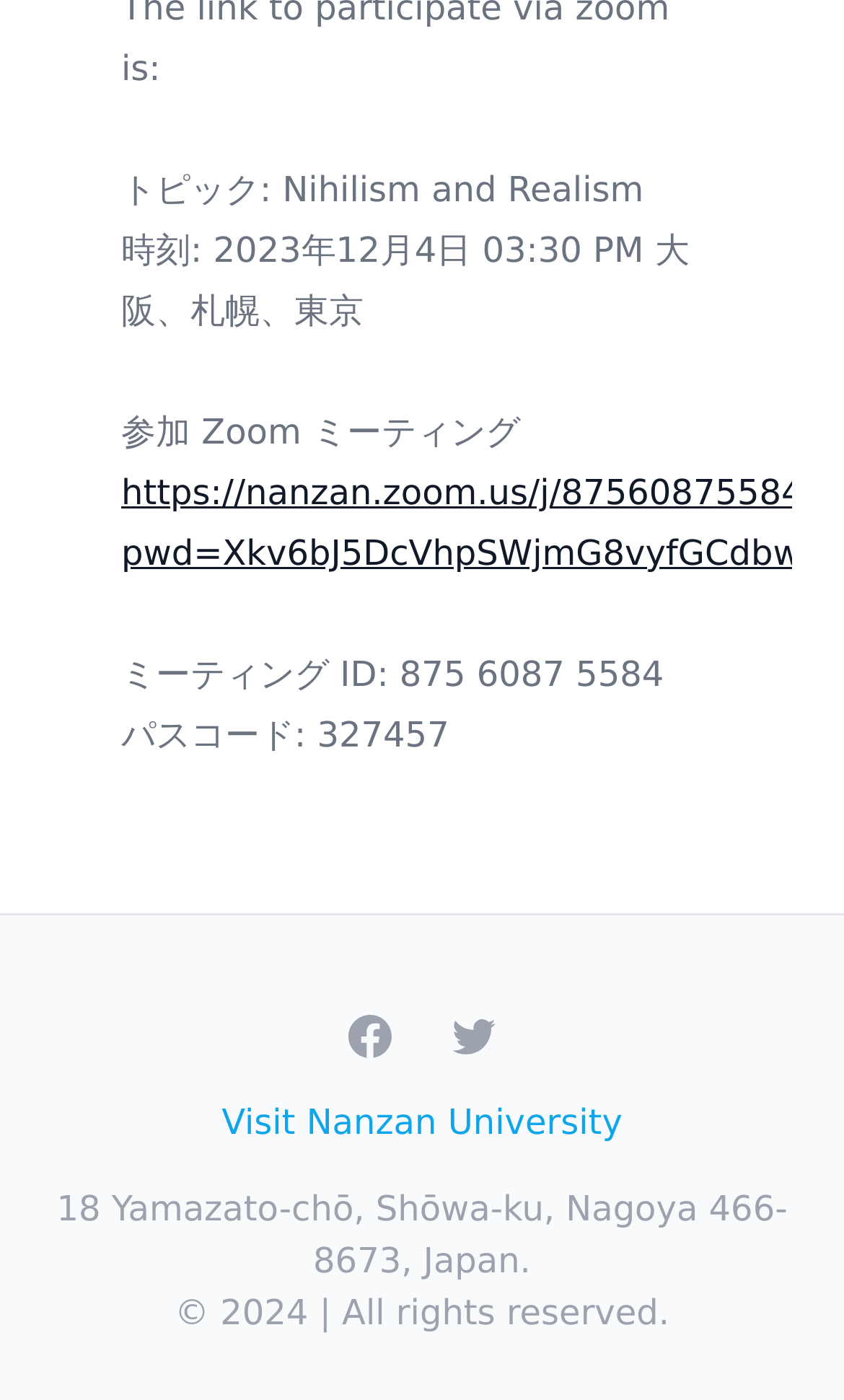Find and provide the bounding box coordinates for the UI element described here: "Visit Nanzan University". The coordinates should be given as four float numbers between 0 and 1: [left, top, right, bottom].

[0.262, 0.787, 0.737, 0.816]